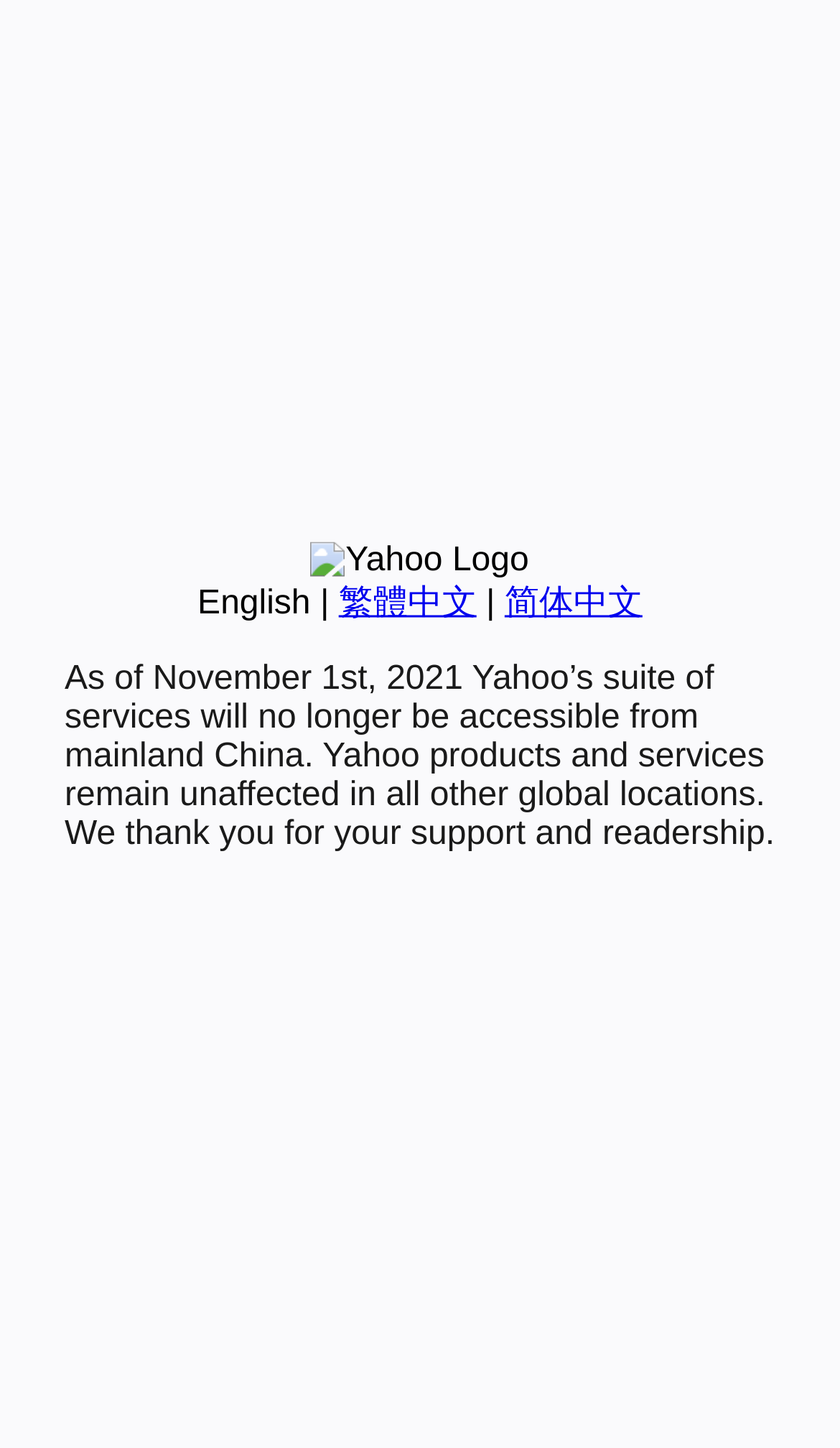Please find the bounding box for the following UI element description. Provide the coordinates in (top-left x, top-left y, bottom-right x, bottom-right y) format, with values between 0 and 1: 简体中文

[0.601, 0.404, 0.765, 0.429]